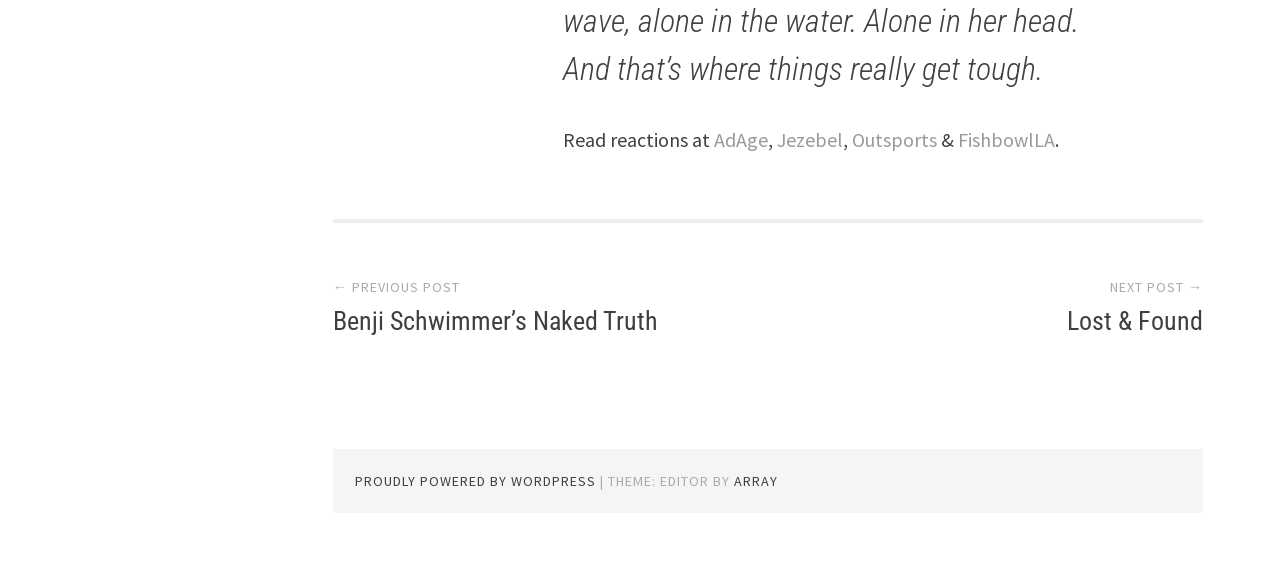What is the platform that powers the website?
Using the information from the image, provide a comprehensive answer to the question.

The text 'PROUDLY POWERED BY WORDPRESS' at the bottom of the webpage indicates that the platform that powers the website is WordPress.